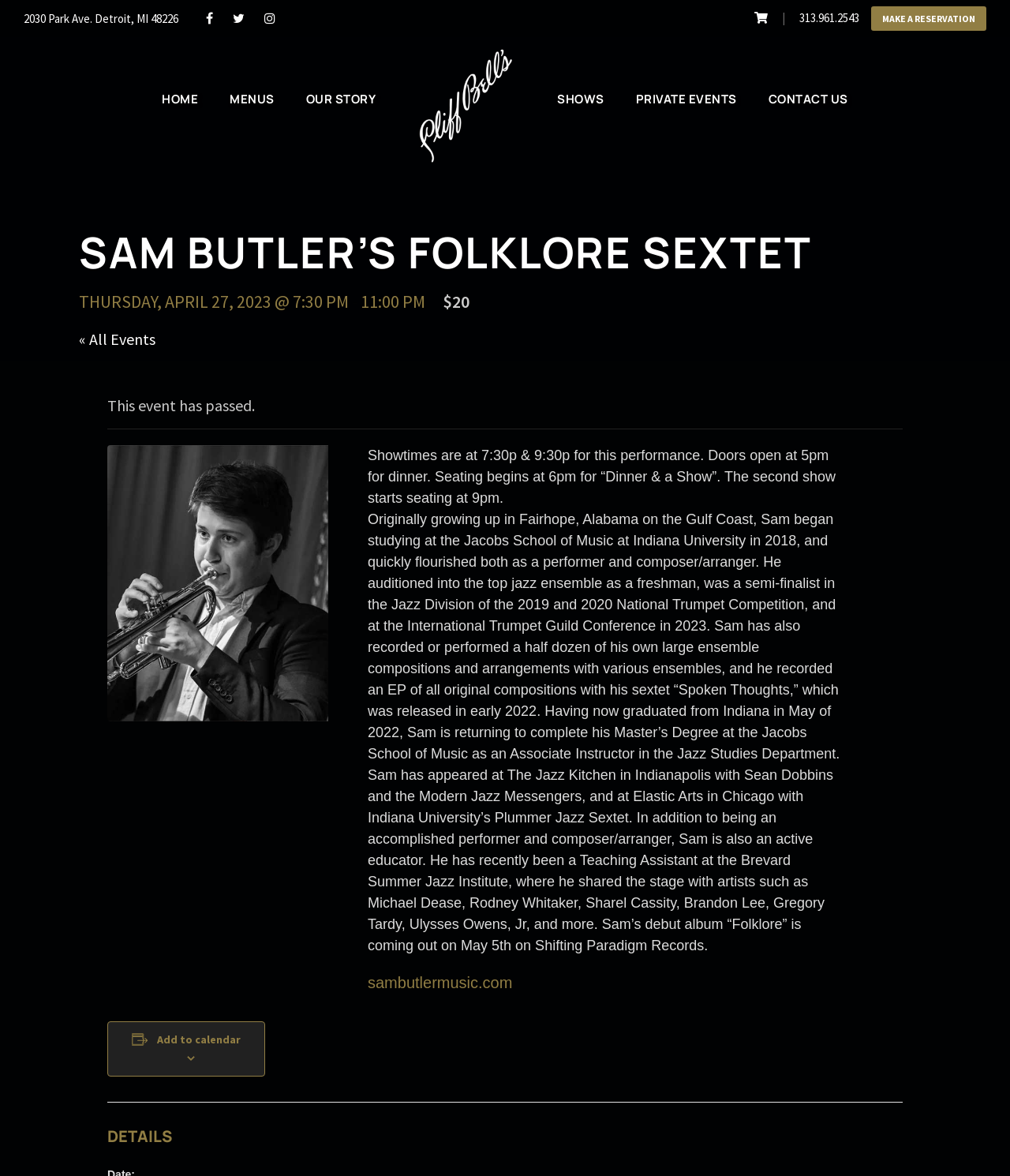Can you give a detailed response to the following question using the information from the image? What is Sam Butler's profession?

I inferred Sam Butler's profession by reading the biography section, which describes his music education, performances, and compositions, indicating that he is a musician.